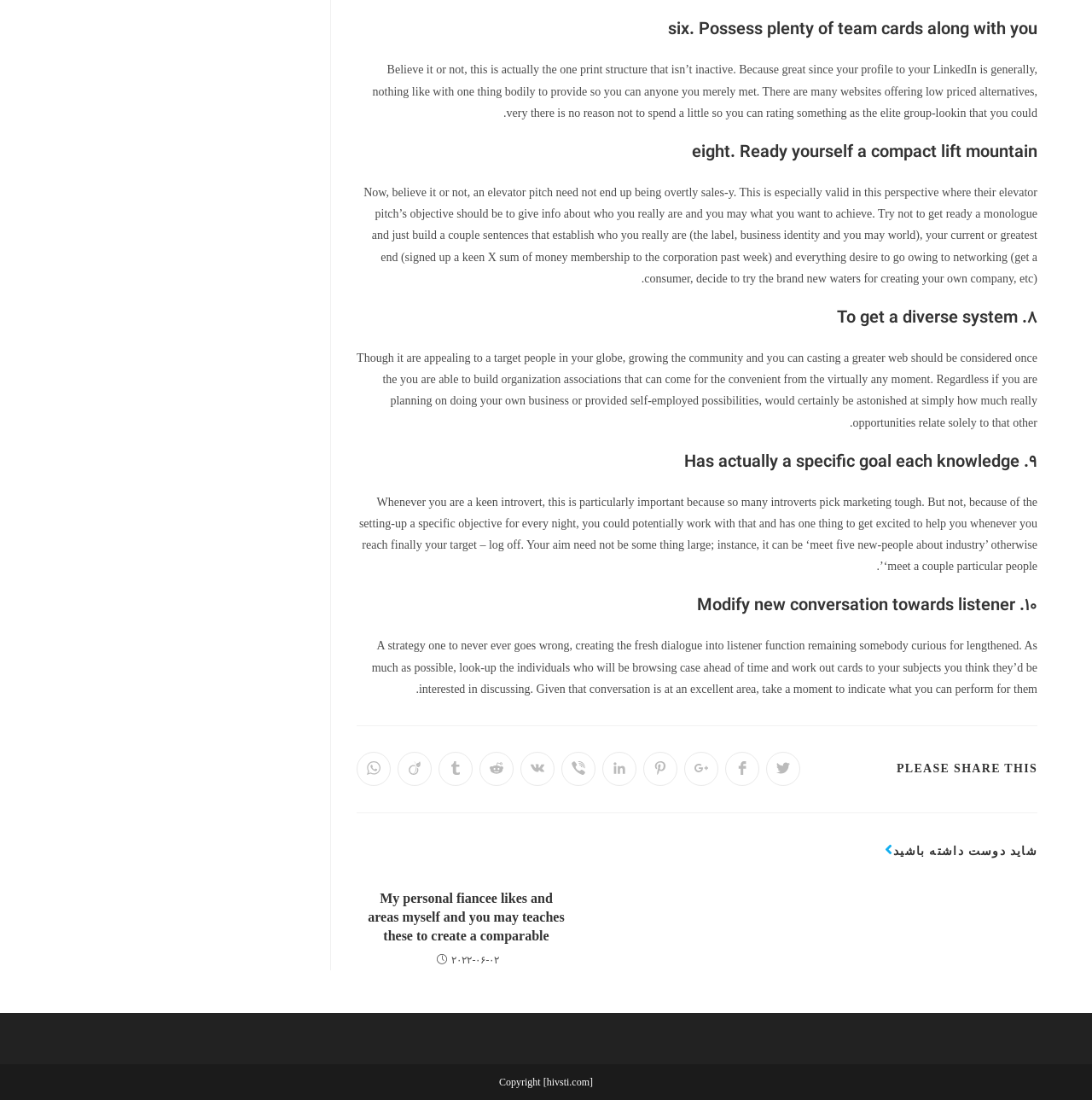What is the topic of the article?
Please use the image to provide an in-depth answer to the question.

I inferred the topic of the article by reading the headings and static text, which mention 'team cards', 'elevator pitch', 'diverse system', and 'specific goal each knowledge', indicating that the article is providing tips and advice on networking.